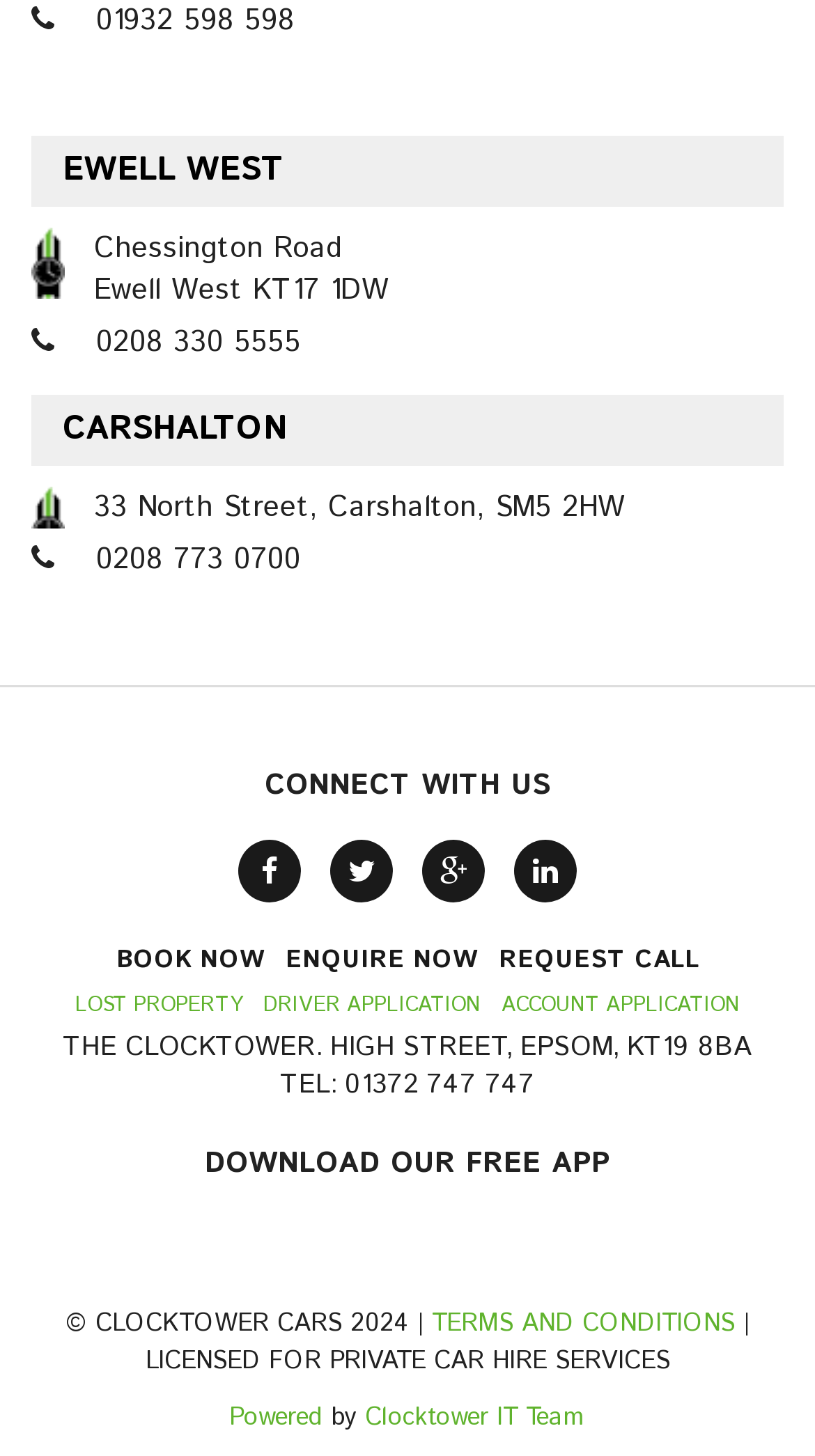Highlight the bounding box of the UI element that corresponds to this description: "Powered".

[0.281, 0.961, 0.396, 0.985]